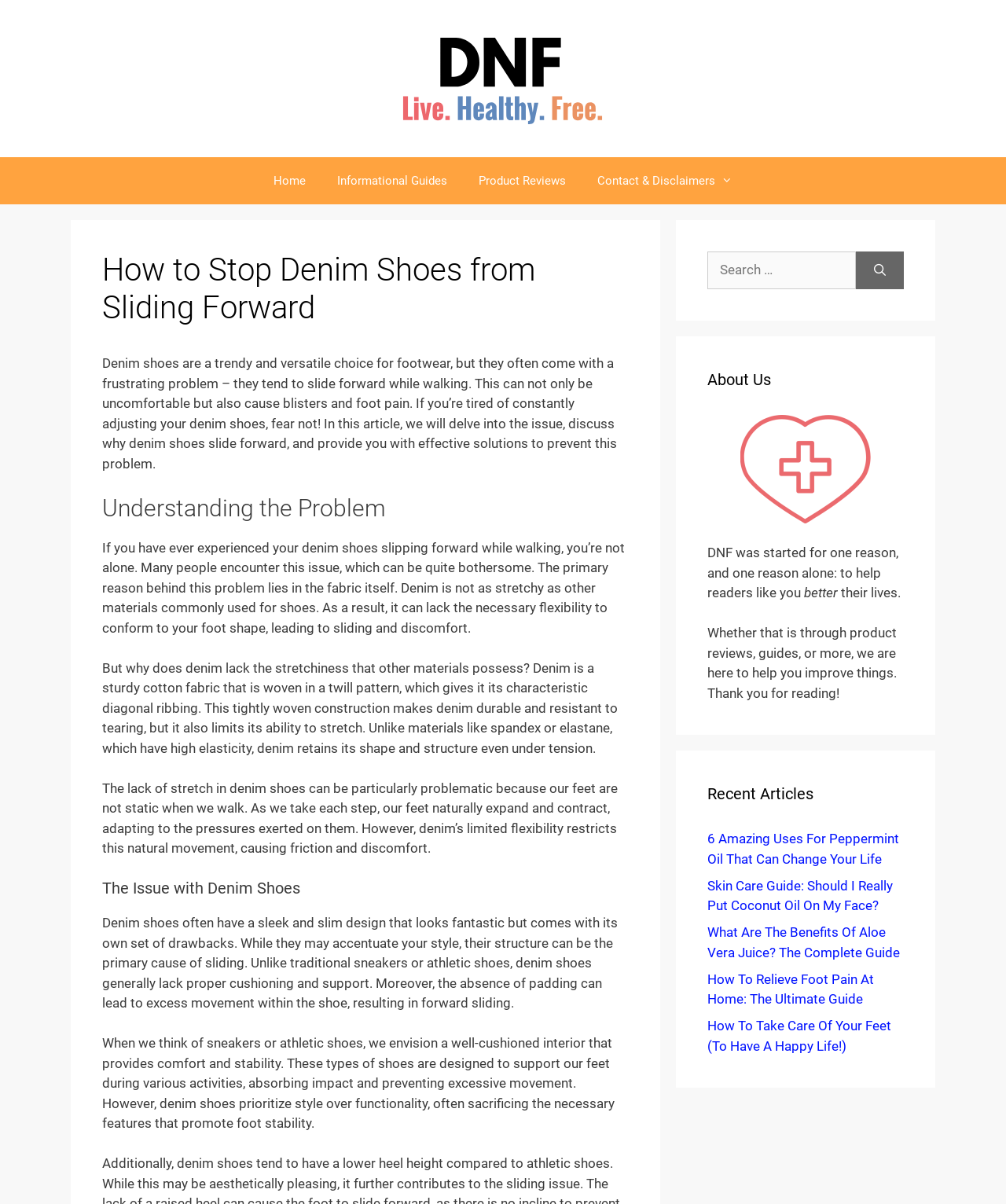Determine the bounding box coordinates of the clickable element to achieve the following action: 'Search for something'. Provide the coordinates as four float values between 0 and 1, formatted as [left, top, right, bottom].

[0.703, 0.209, 0.851, 0.24]